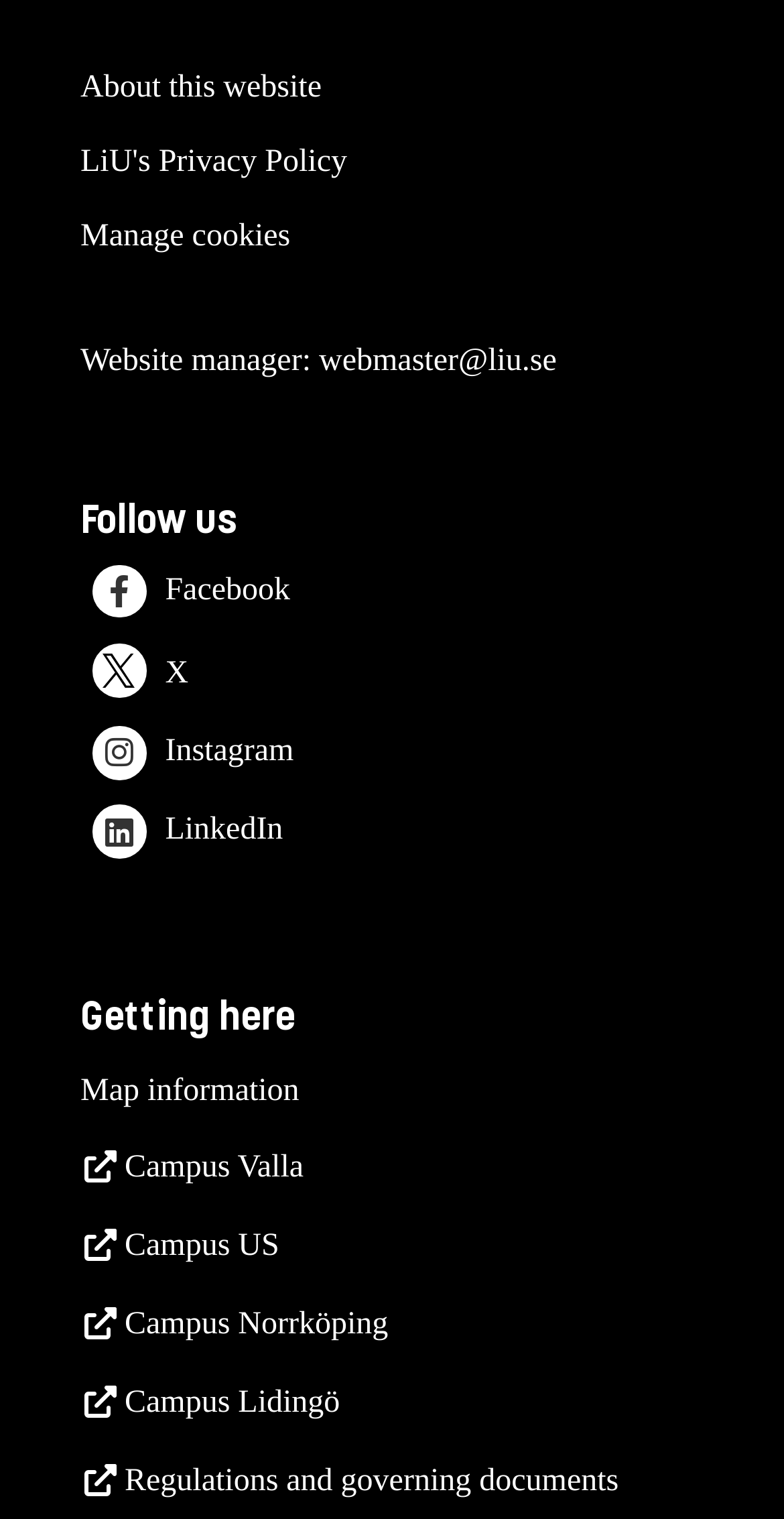Determine the bounding box for the UI element described here: "LinkedIn".

[0.103, 0.53, 0.361, 0.565]